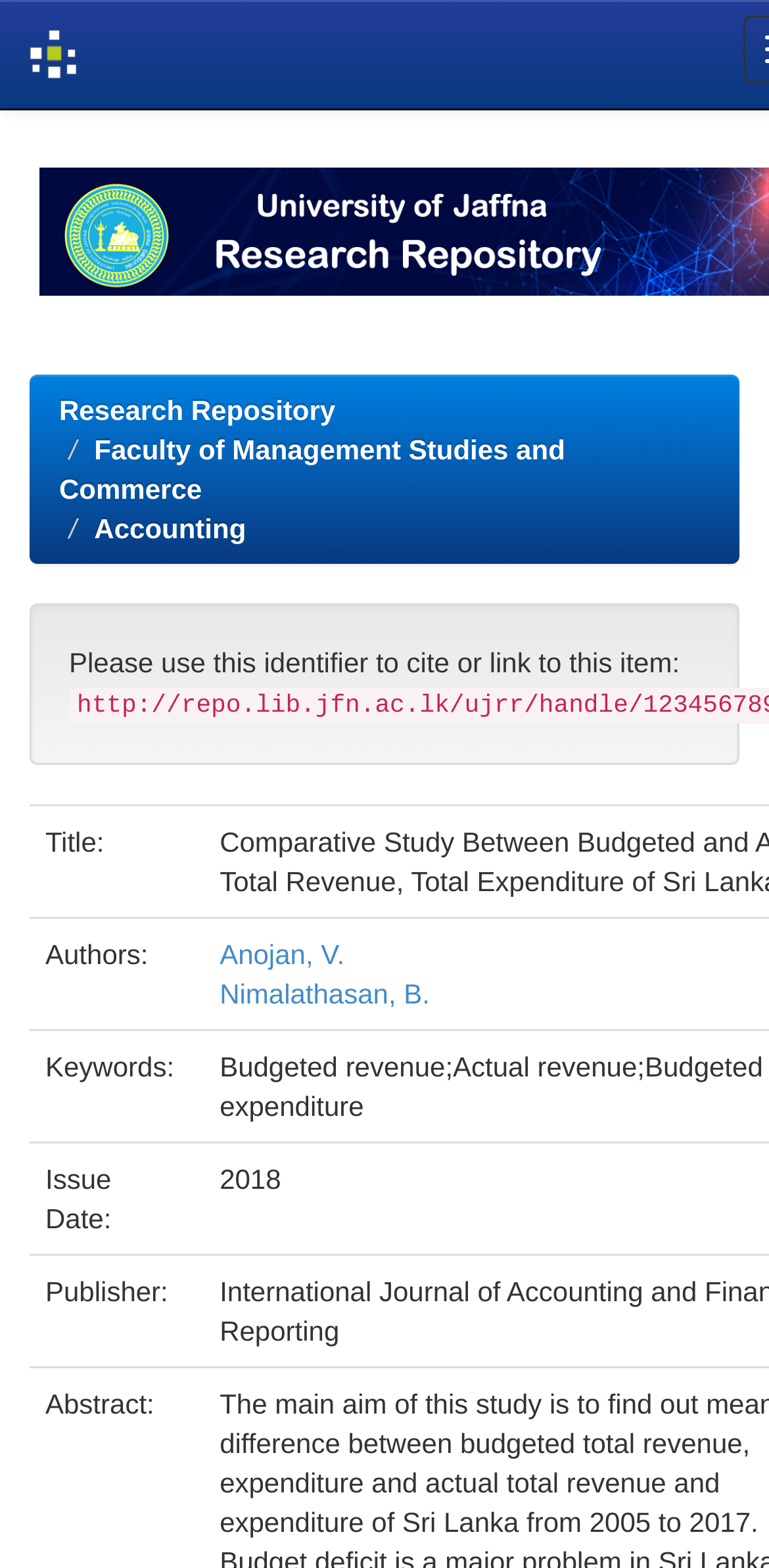Answer the question below in one word or phrase:
What is the purpose of the identifier?

To cite or link to this item